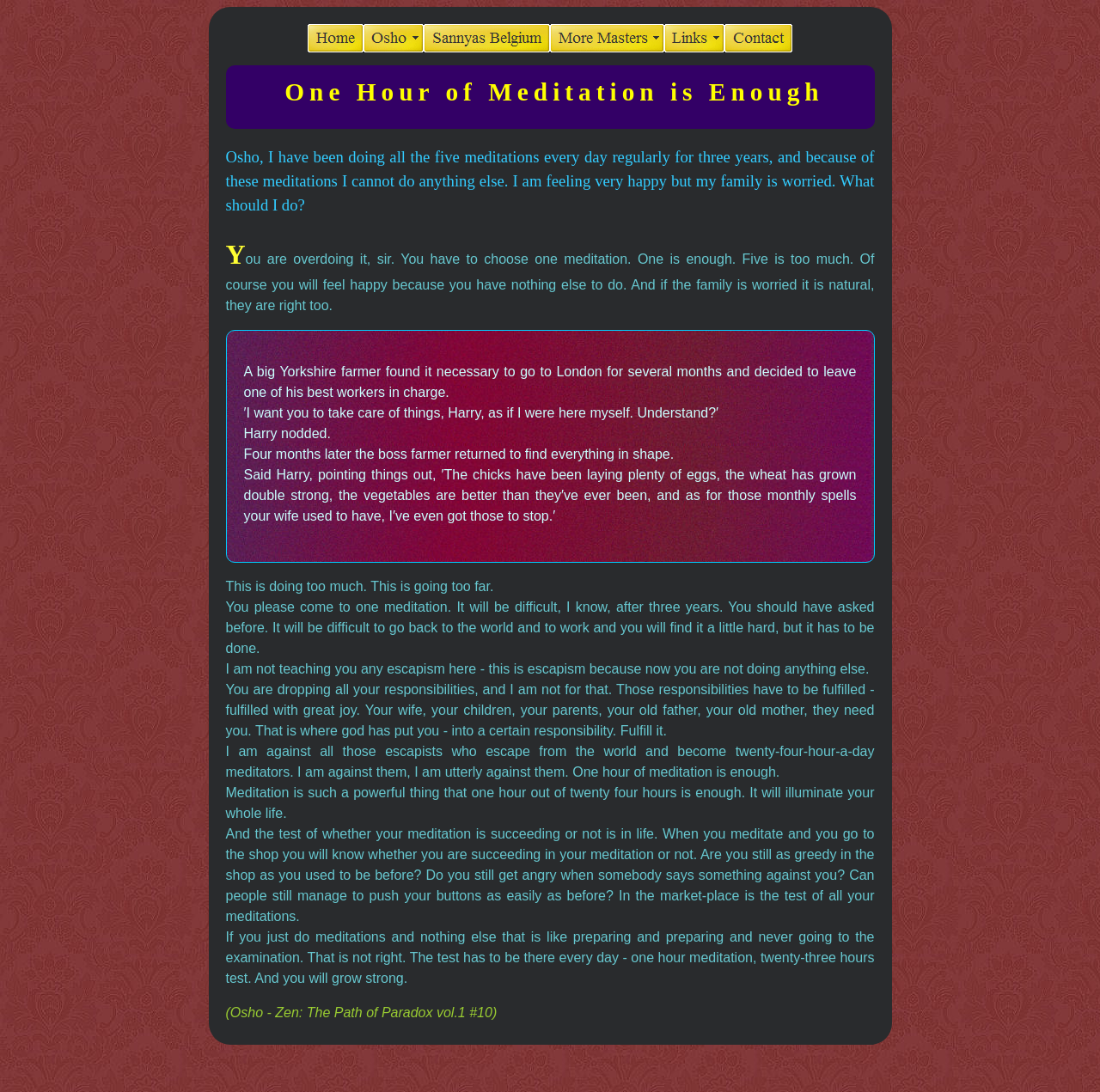What is the main topic of the webpage?
Using the details shown in the screenshot, provide a comprehensive answer to the question.

Based on the webpage content, it appears that the main topic is meditation, as the title 'One Hour of Meditation is Enough' suggests, and the text discusses the importance of meditation and its impact on daily life.